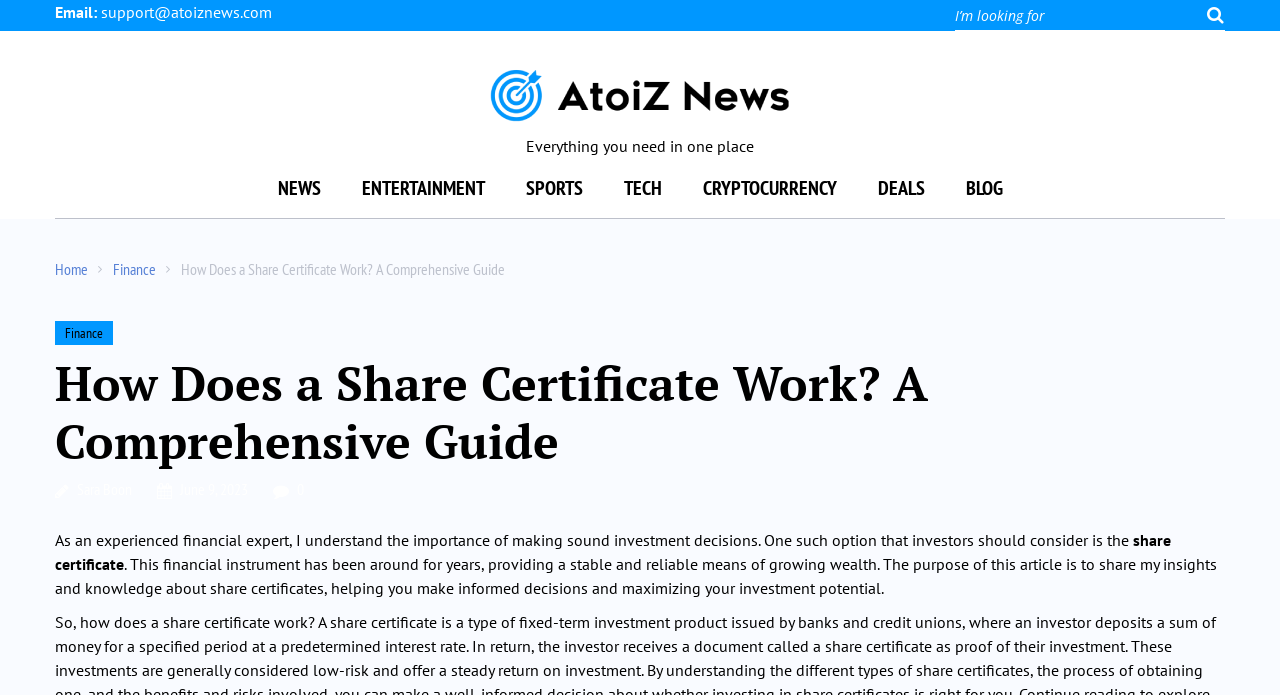Kindly respond to the following question with a single word or a brief phrase: 
What is the name of the news website?

AtoiZ News